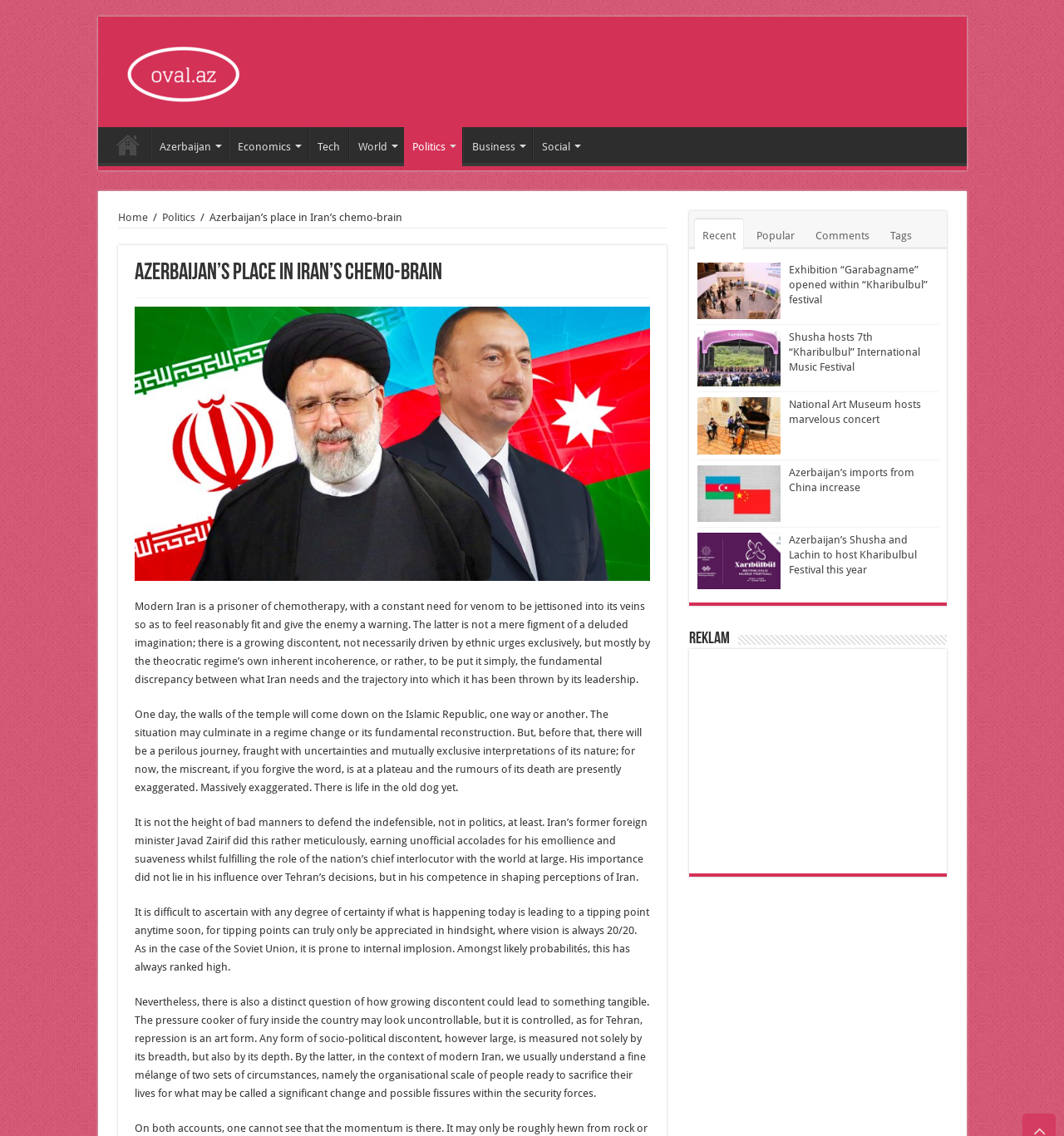Please mark the clickable region by giving the bounding box coordinates needed to complete this instruction: "Click on the 'Home' link".

[0.1, 0.112, 0.14, 0.143]